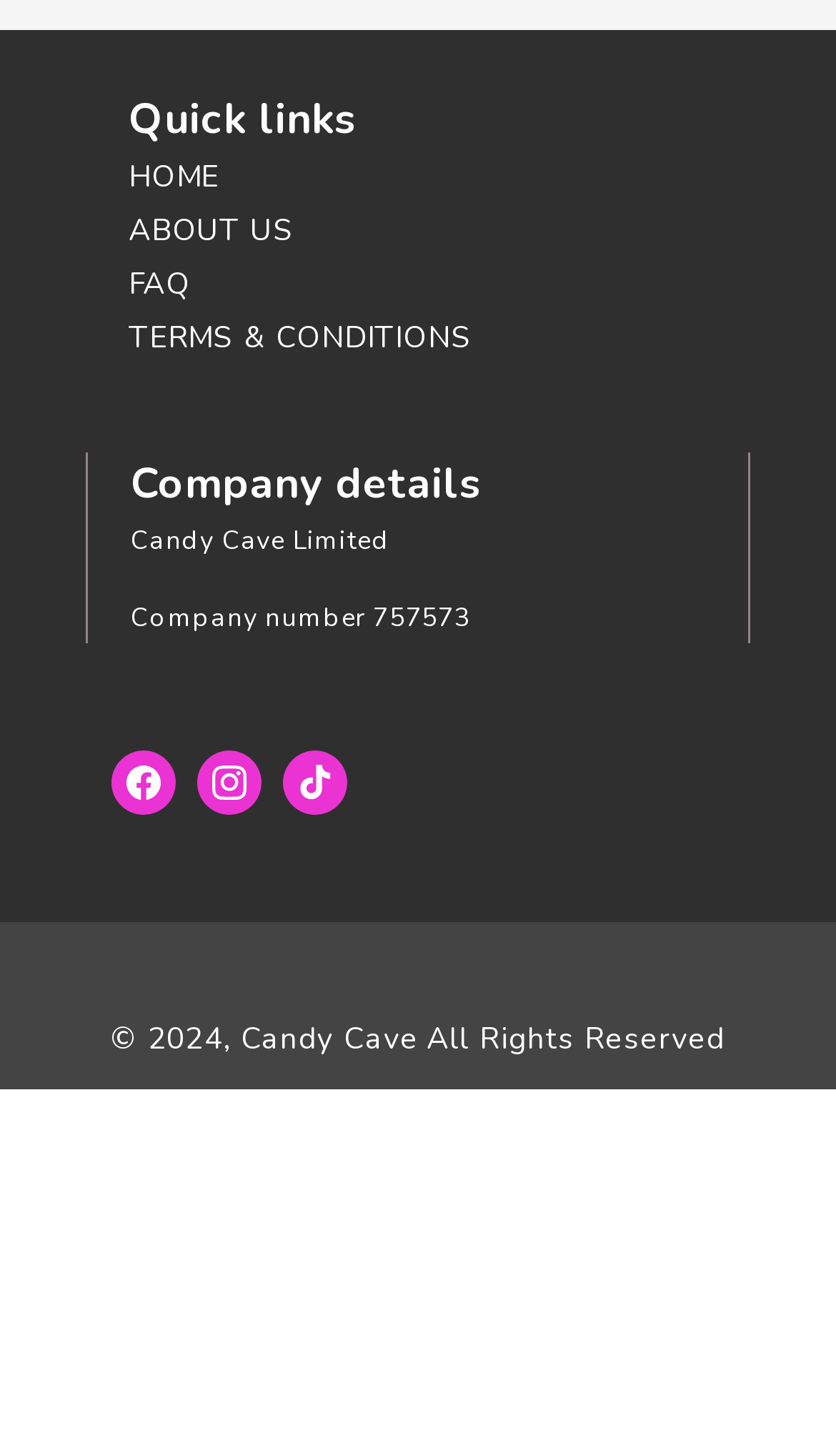Identify the bounding box of the HTML element described here: "TERMS & CONDITIONS". Provide the coordinates as four float numbers between 0 and 1: [left, top, right, bottom].

[0.154, 0.466, 0.846, 0.503]